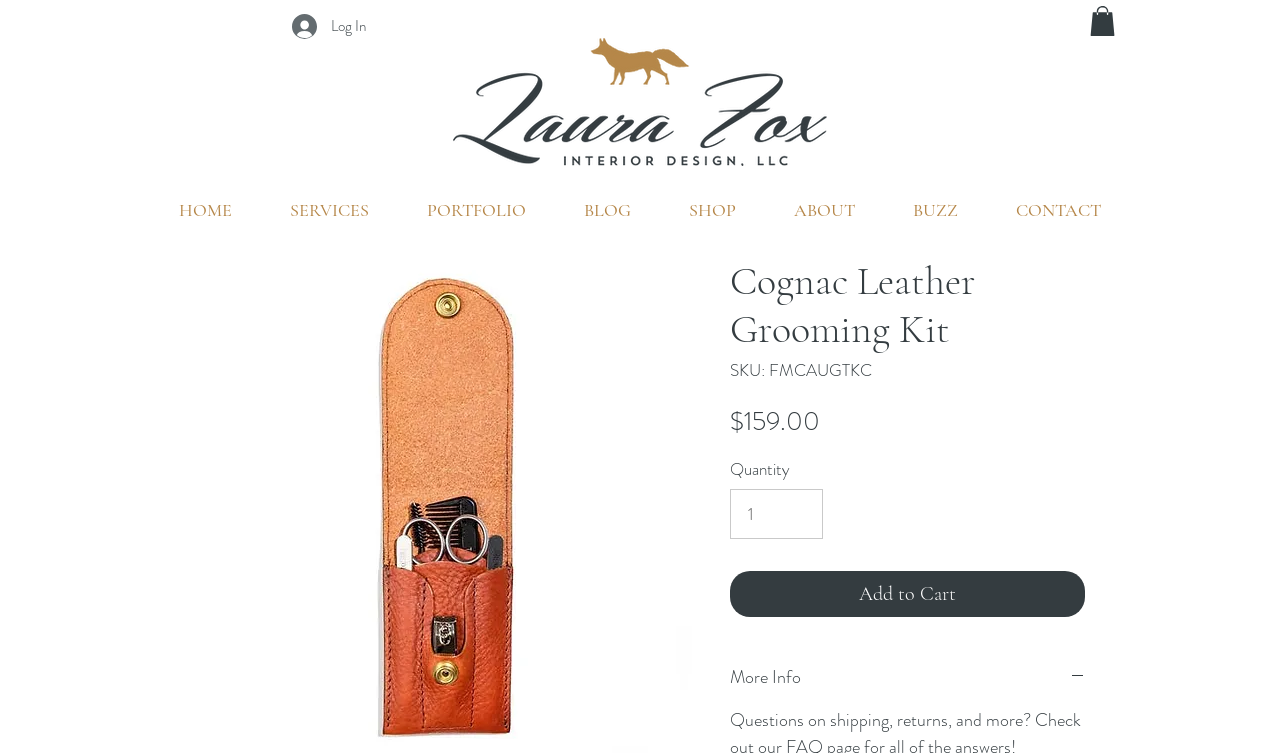What is the minimum quantity of the Cognac Leather Grooming Kit that can be purchased?
Please elaborate on the answer to the question with detailed information.

I found the minimum quantity by examining the spinbutton element with the label 'Quantity' and the valuemin attribute set to 1, which indicates that the user can purchase at least one unit of the Cognac Leather Grooming Kit.